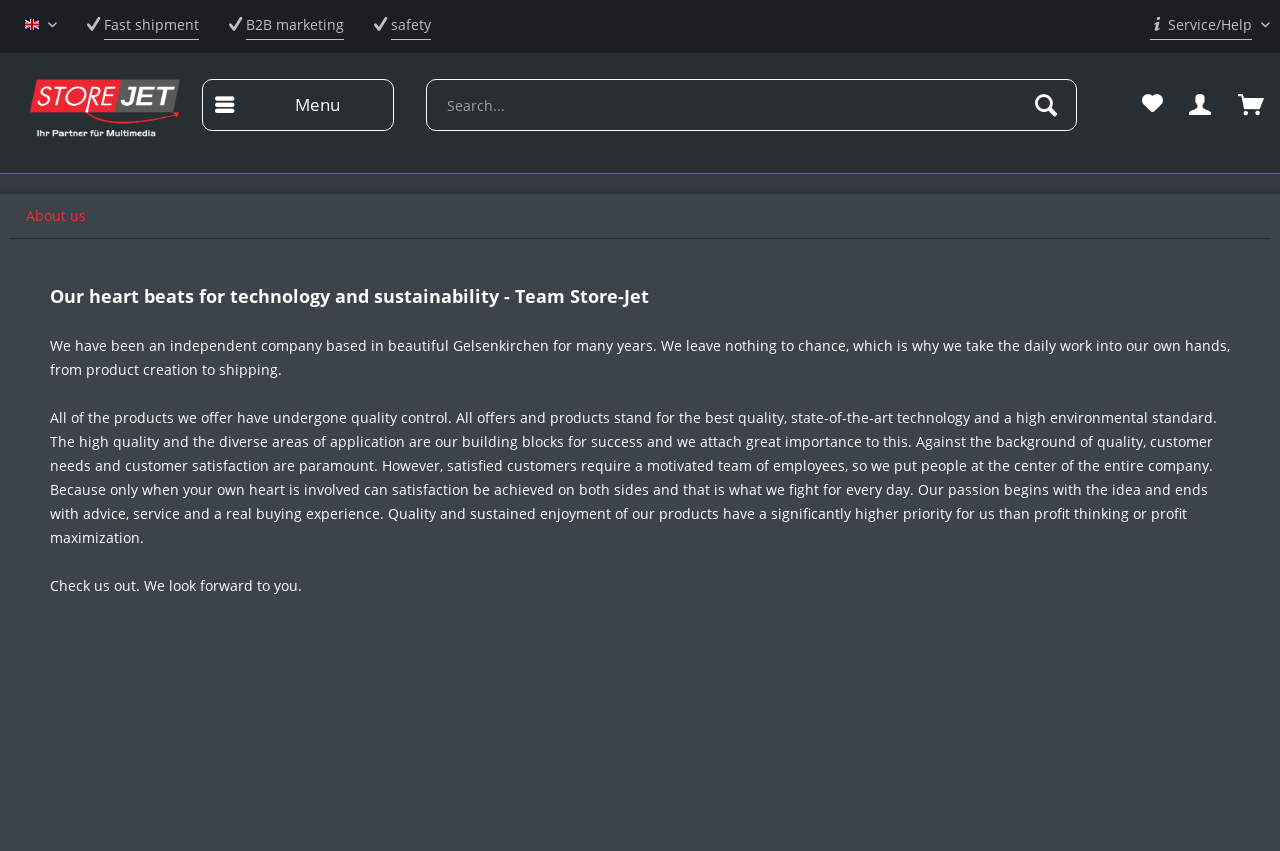Bounding box coordinates are specified in the format (top-left x, top-left y, bottom-right x, bottom-right y). All values are floating point numbers bounded between 0 and 1. Please provide the bounding box coordinate of the region this sentence describes: Search

[0.8, 0.093, 0.841, 0.154]